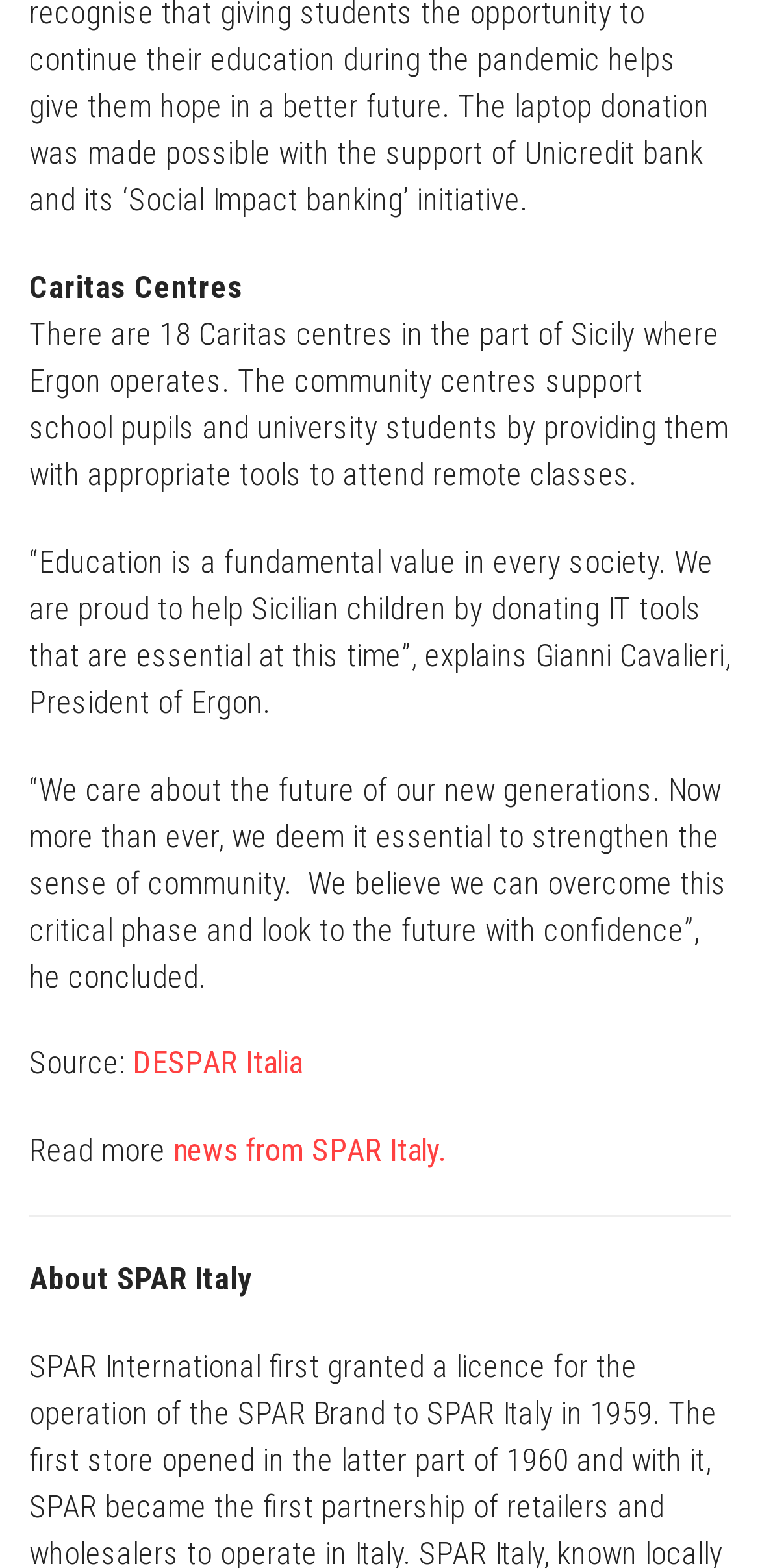Using the provided description: "DESPAR Italia", find the bounding box coordinates of the corresponding UI element. The output should be four float numbers between 0 and 1, in the format [left, top, right, bottom].

[0.174, 0.666, 0.397, 0.69]